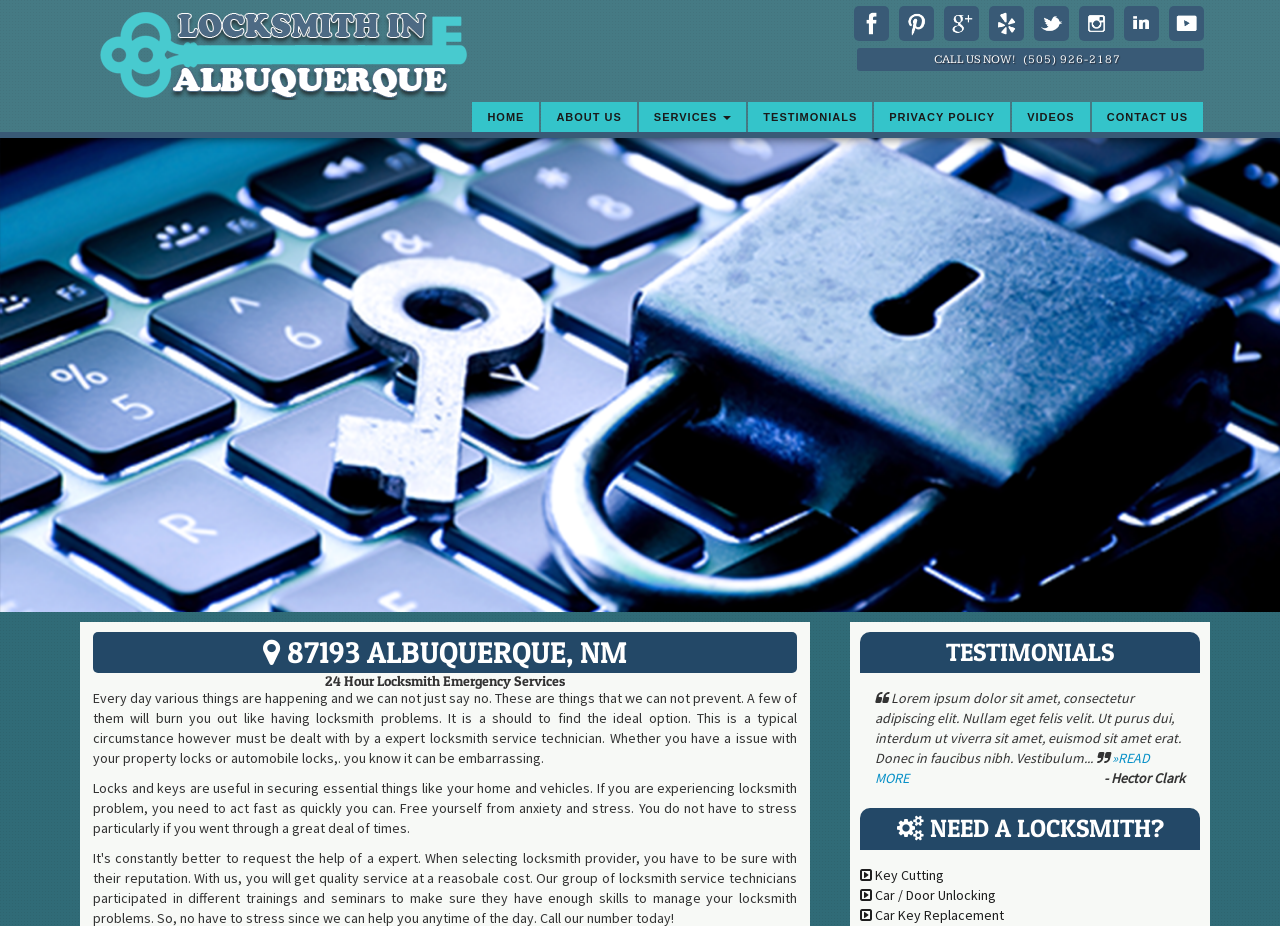Please predict the bounding box coordinates of the element's region where a click is necessary to complete the following instruction: "Read more testimonials". The coordinates should be represented by four float numbers between 0 and 1, i.e., [left, top, right, bottom].

[0.684, 0.809, 0.898, 0.85]